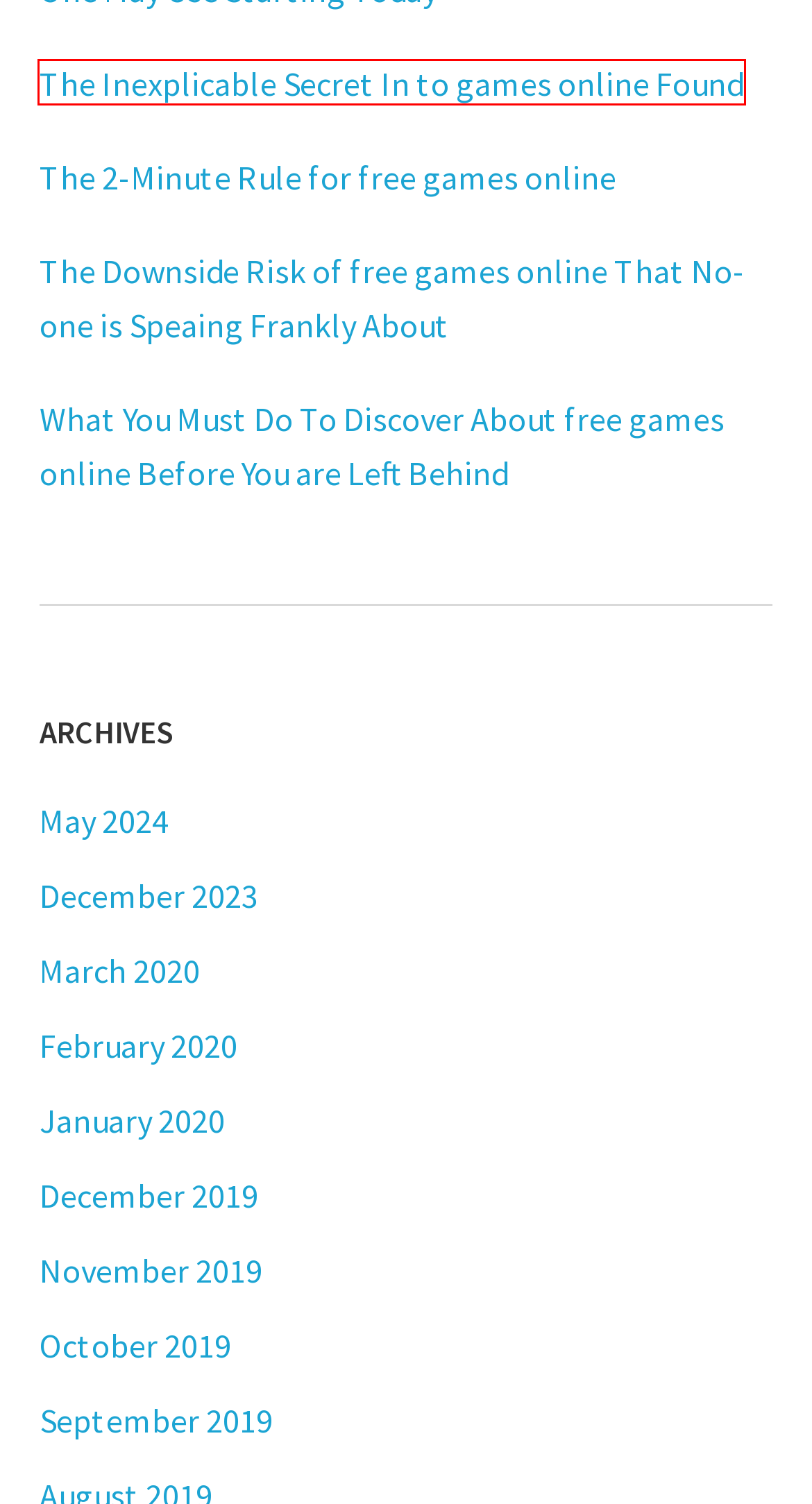You are given a screenshot of a webpage within which there is a red rectangle bounding box. Please choose the best webpage description that matches the new webpage after clicking the selected element in the bounding box. Here are the options:
A. December 2023 – Crosses Shadows
B. October 2019 – Crosses Shadows
C. The Inexplicable Secret In to games online Found – Crosses Shadows
D. January 2020 – Crosses Shadows
E. February 2020 – Crosses Shadows
F. What You Must Do To Discover About free games online Before You are Left Behind – Crosses Shadows
G. March 2020 – Crosses Shadows
H. September 2019 – Crosses Shadows

C